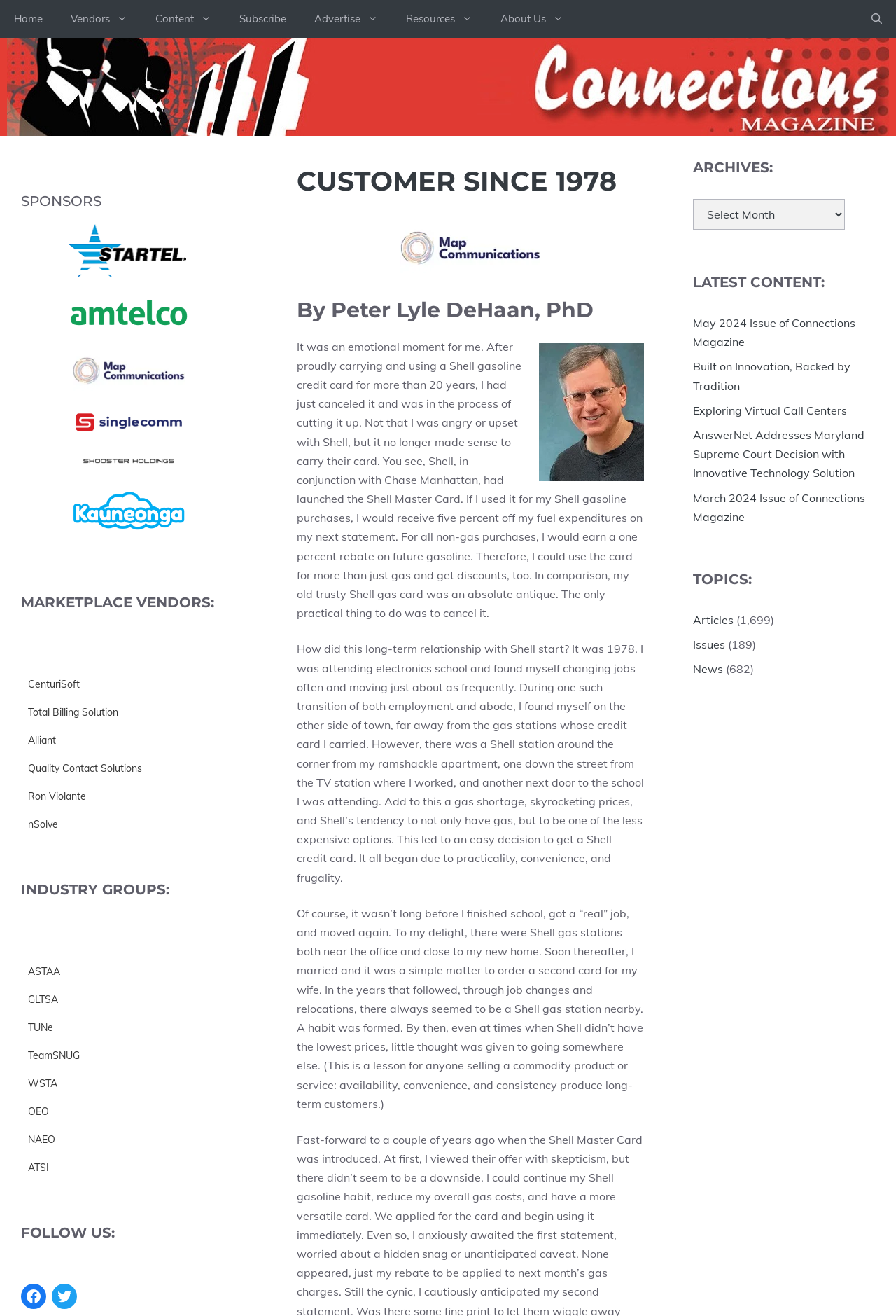Identify the main title of the webpage and generate its text content.

CUSTOMER SINCE 1978